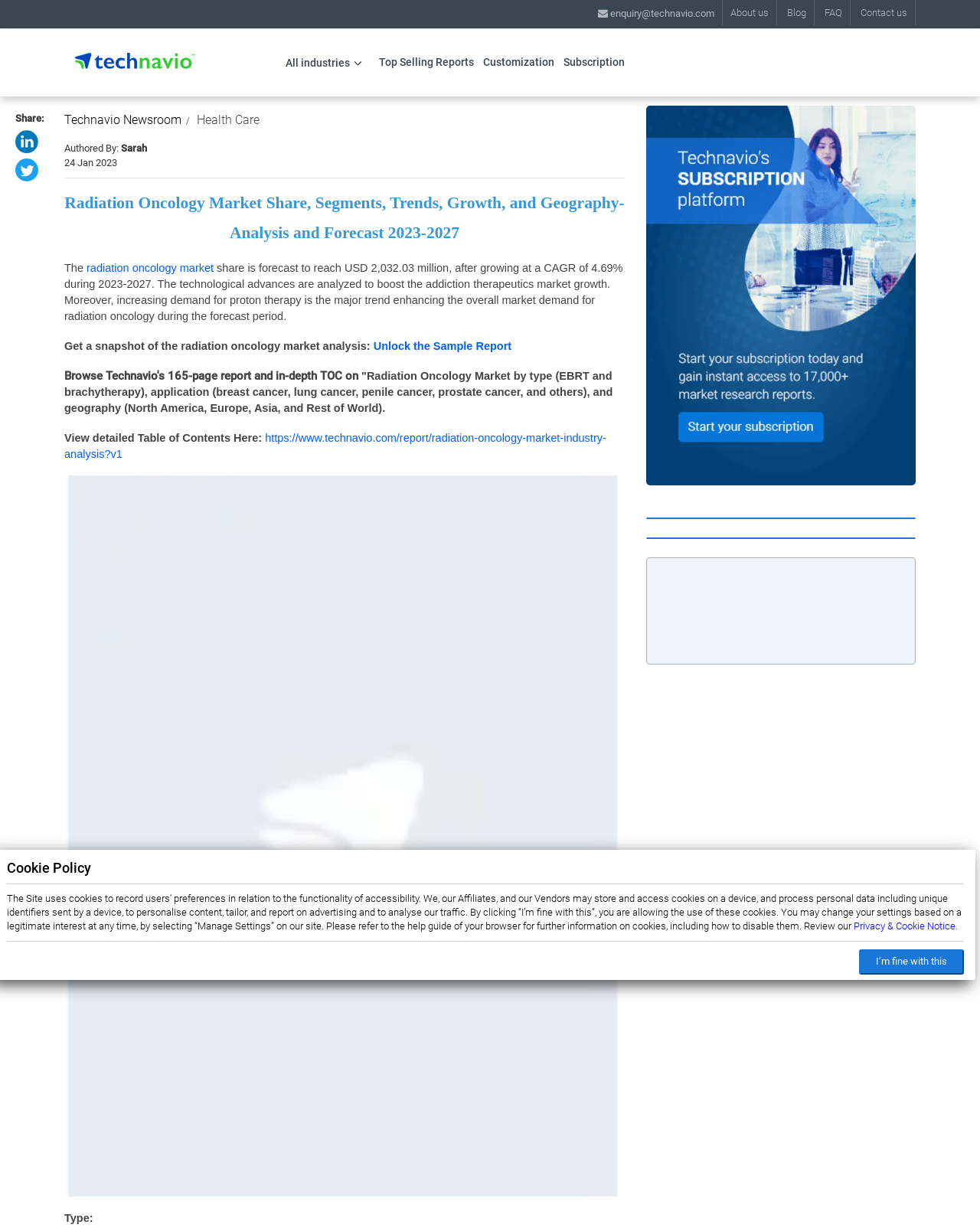Find the bounding box of the UI element described as follows: "alt="technavio logo"".

[0.077, 0.043, 0.199, 0.056]